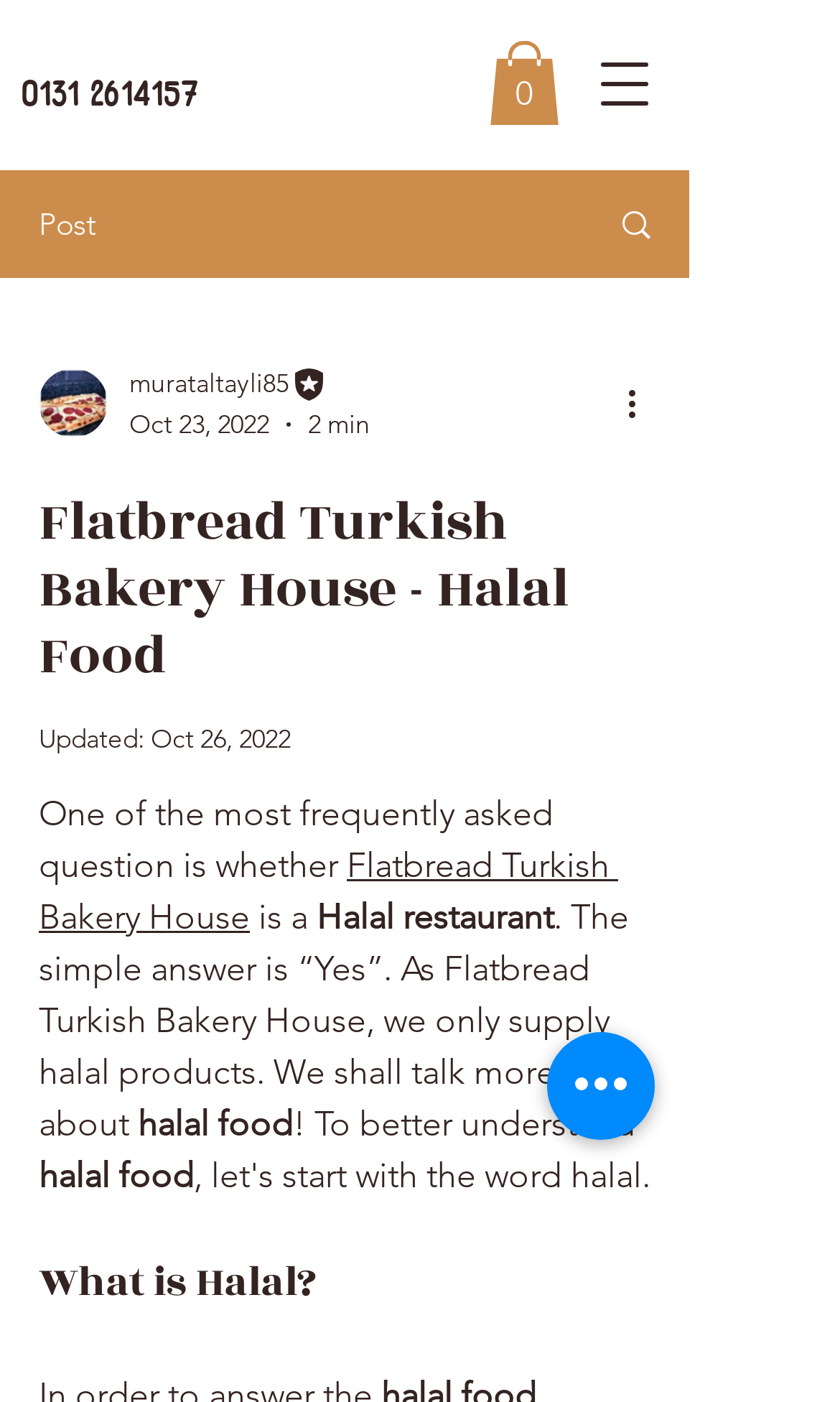What type of products does the bakery house supply?
Using the image, answer in one word or phrase.

Halal products